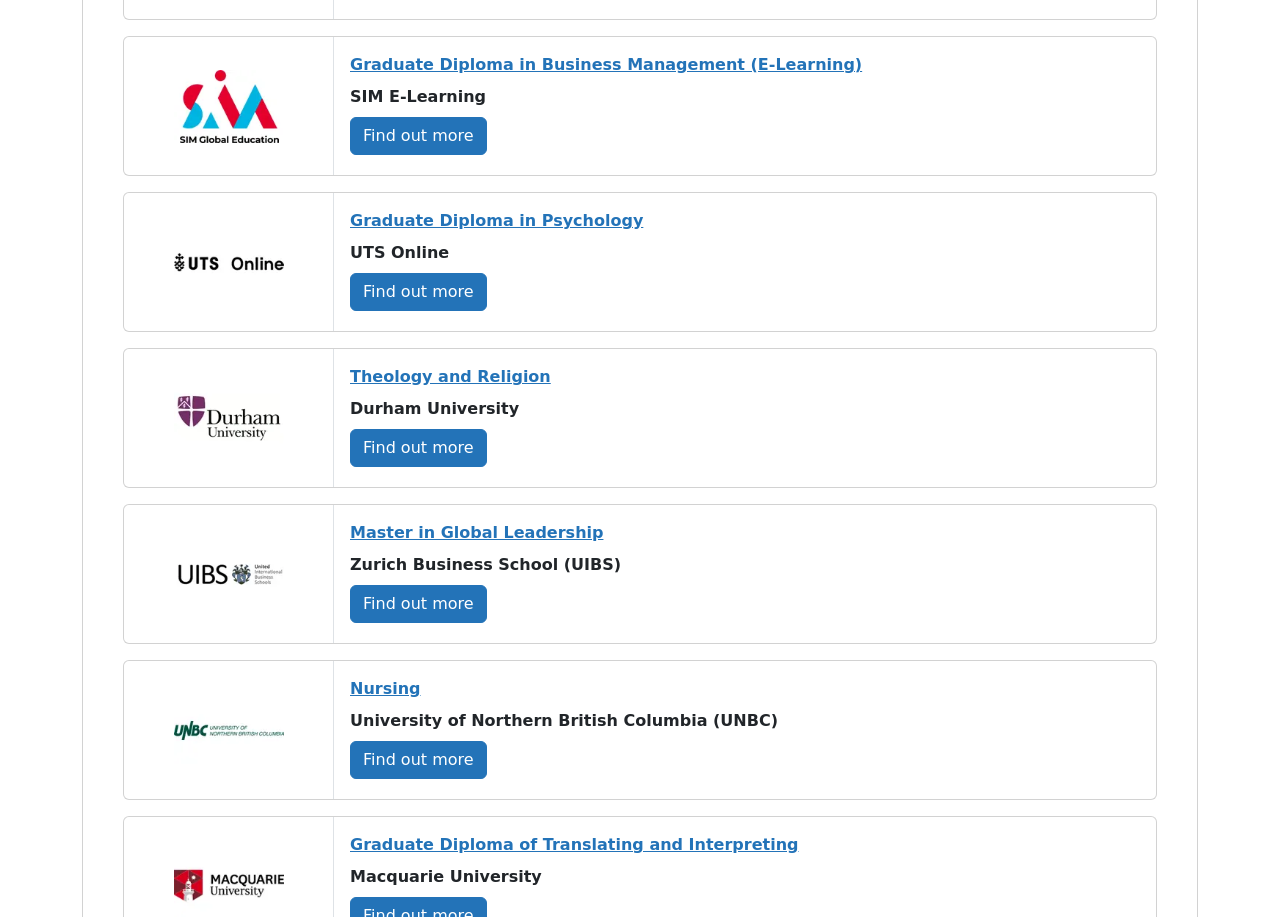Please locate the bounding box coordinates of the element that should be clicked to complete the given instruction: "Explore Theology and Religion program".

[0.273, 0.4, 0.43, 0.421]